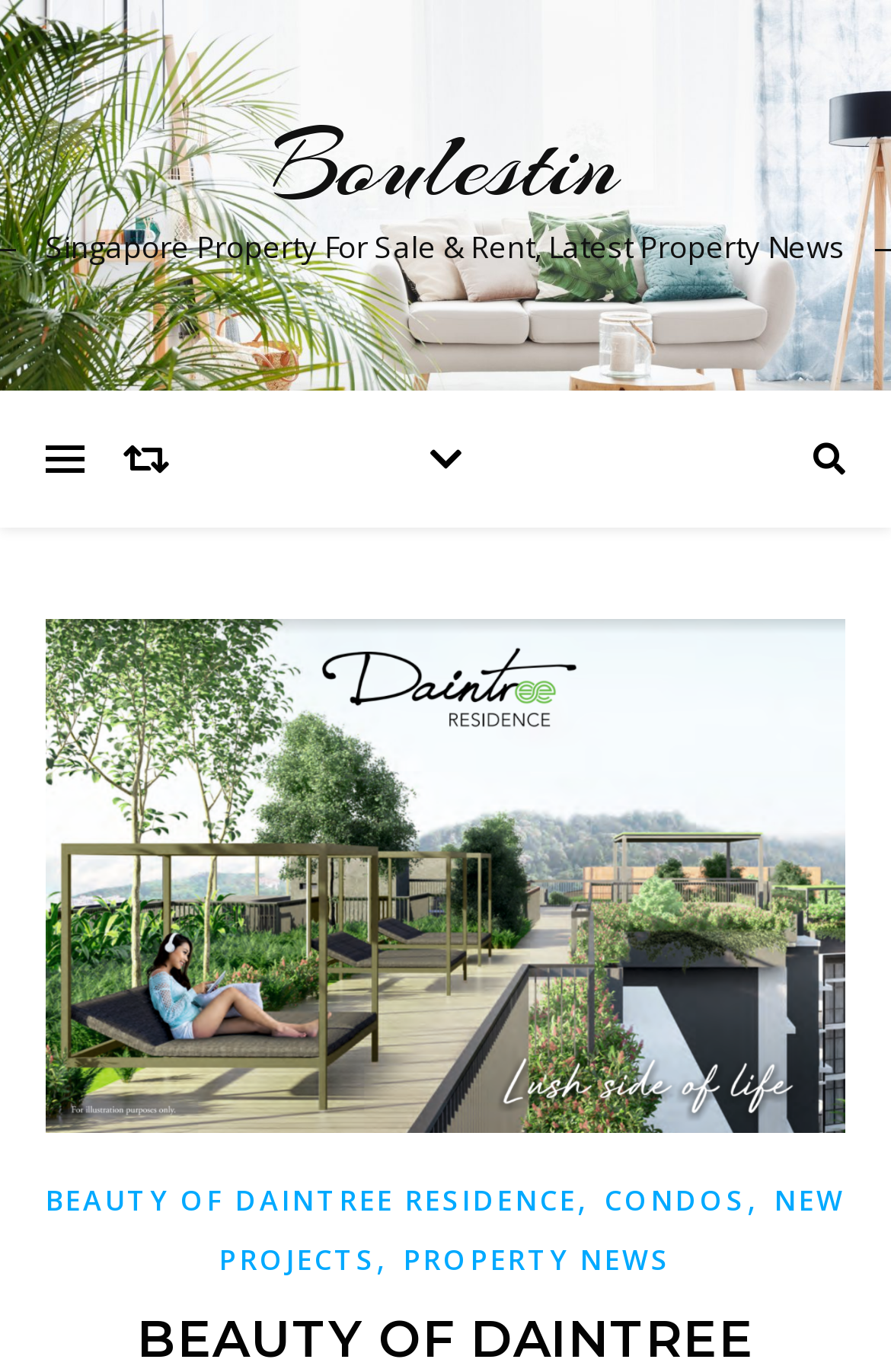Ascertain the bounding box coordinates for the UI element detailed here: "Condos". The coordinates should be provided as [left, top, right, bottom] with each value being a float between 0 and 1.

[0.679, 0.861, 0.838, 0.89]